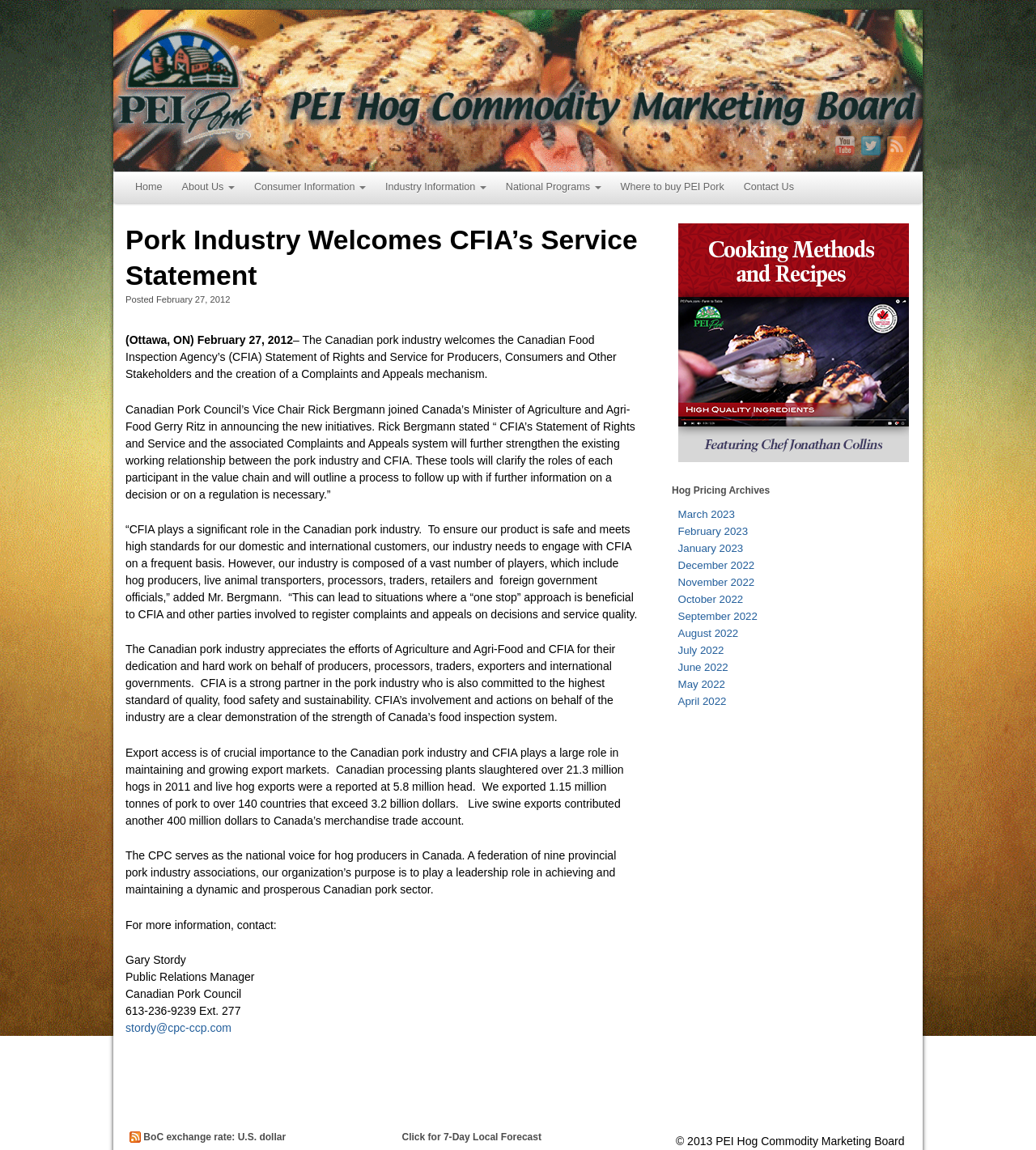Provide the bounding box coordinates of the HTML element described by the text: "alt="Twitter"".

[0.831, 0.118, 0.85, 0.135]